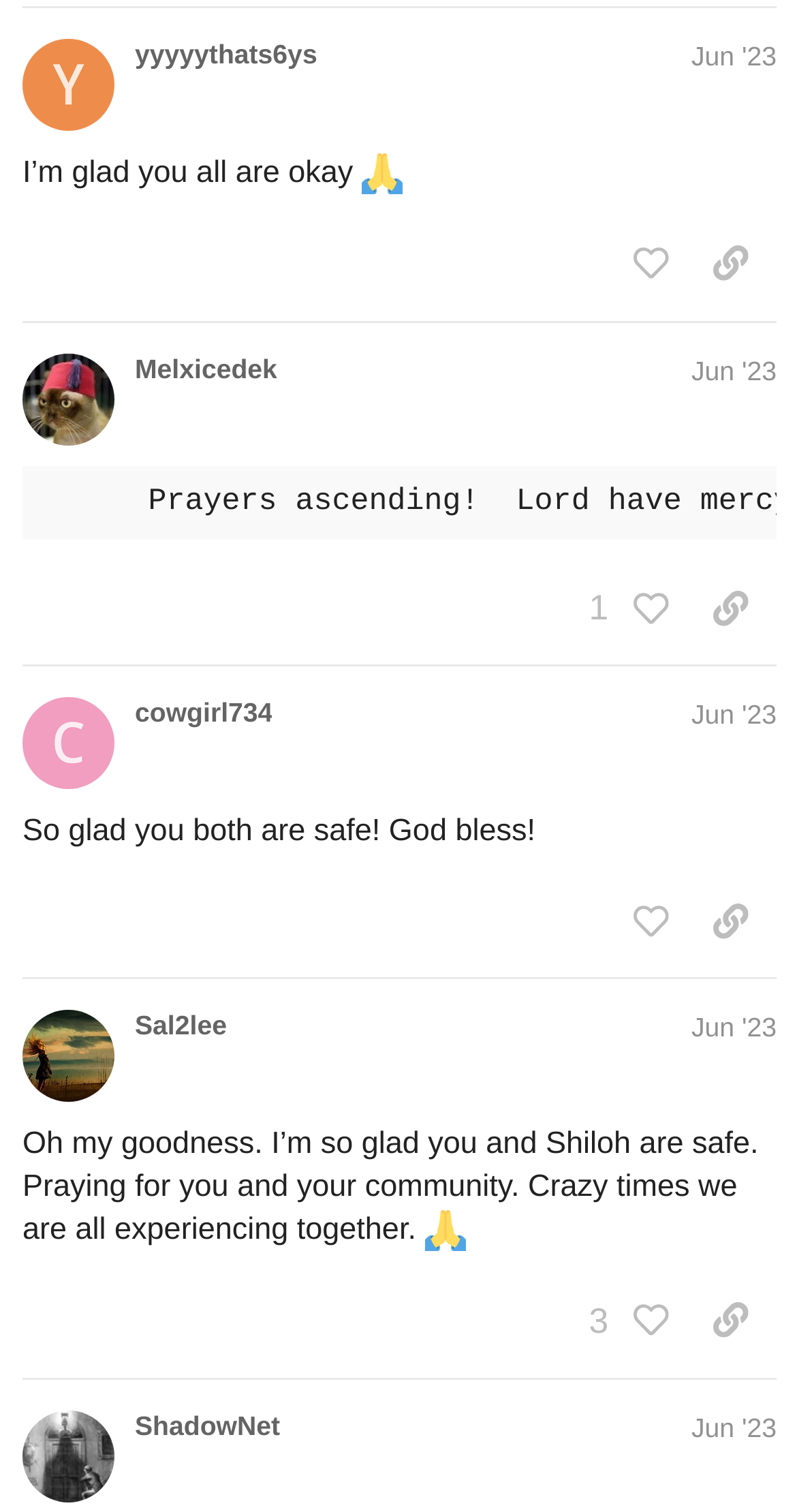Give the bounding box coordinates for the element described by: "cowgirl734".

[0.169, 0.461, 0.342, 0.482]